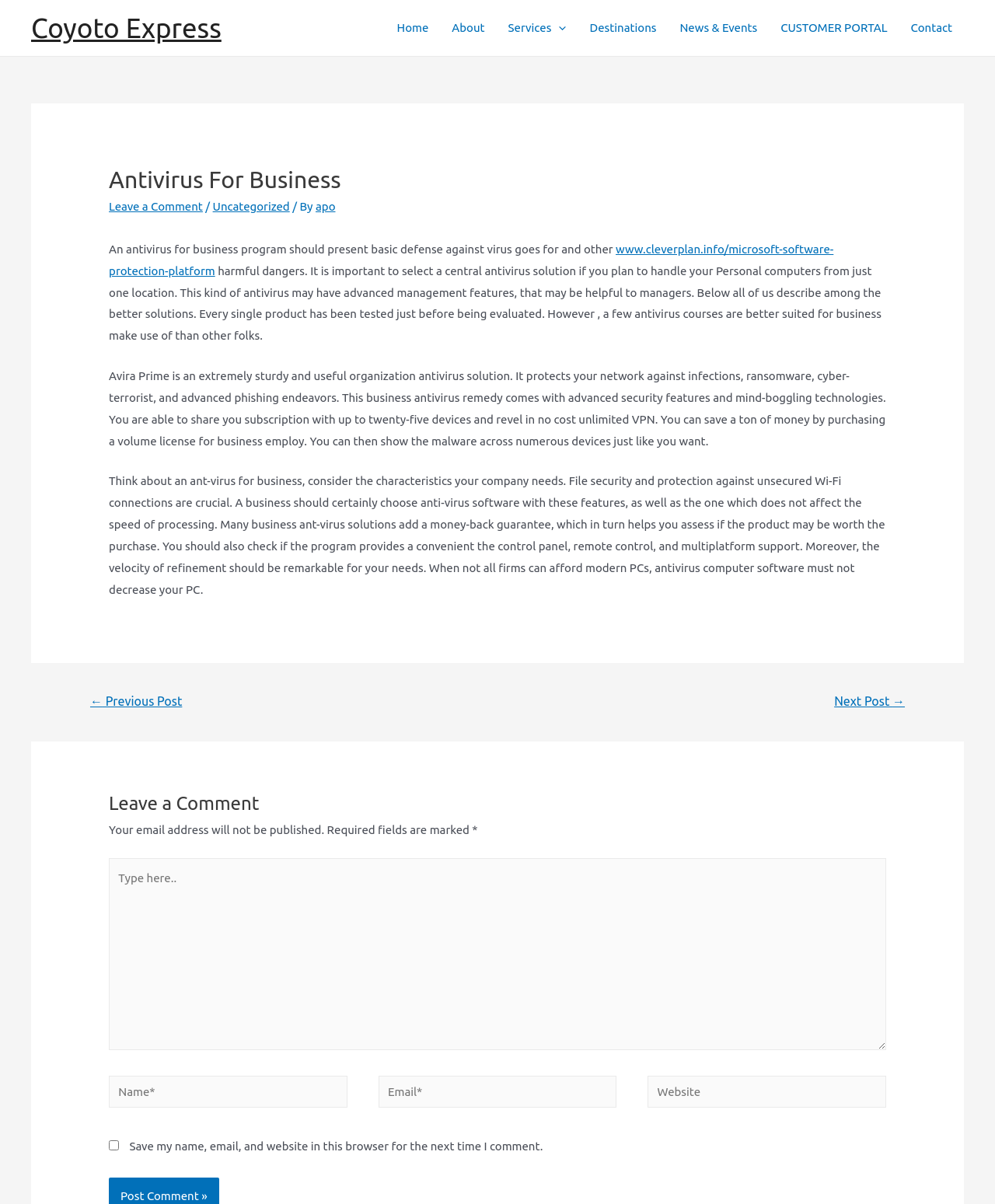Find the bounding box coordinates of the area to click in order to follow the instruction: "Enter your name in the 'Name*' field".

[0.109, 0.893, 0.349, 0.92]